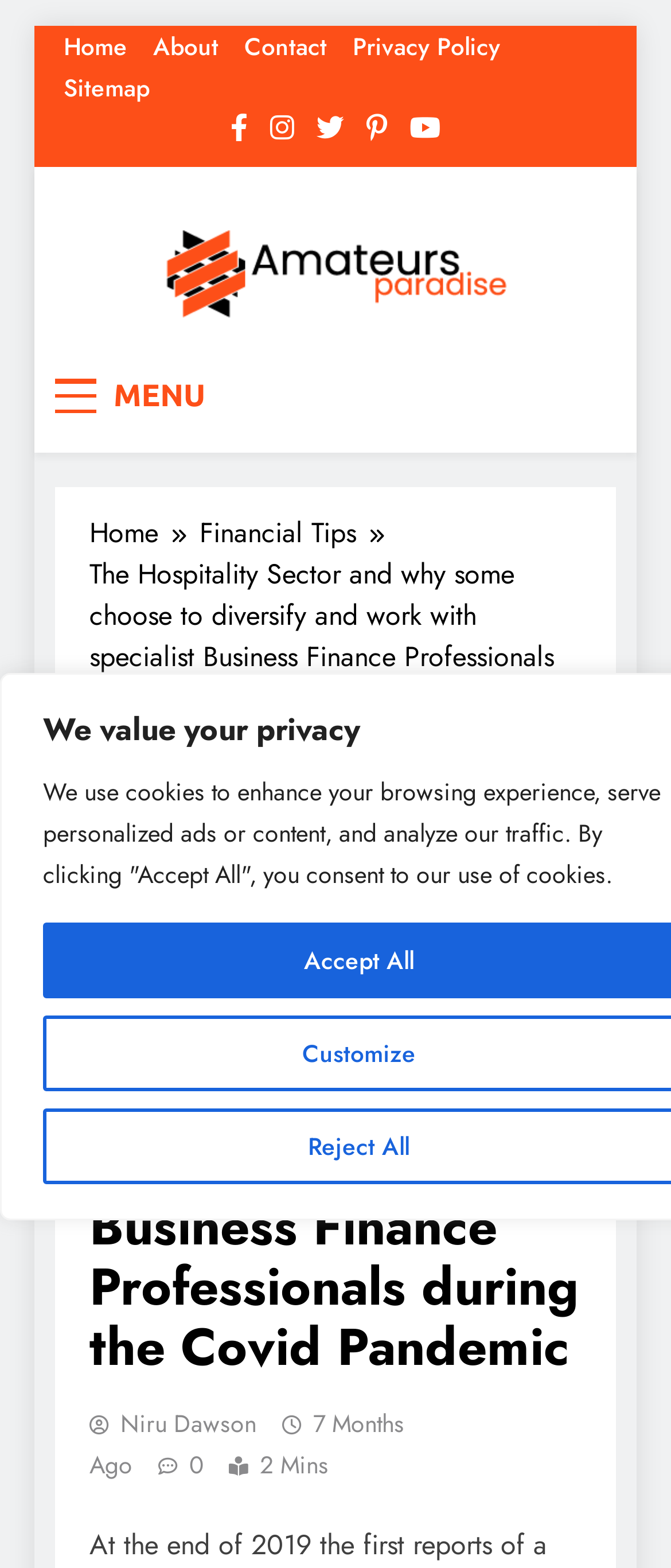Reply to the question below using a single word or brief phrase:
What is the author of the current article?

Niru Dawson